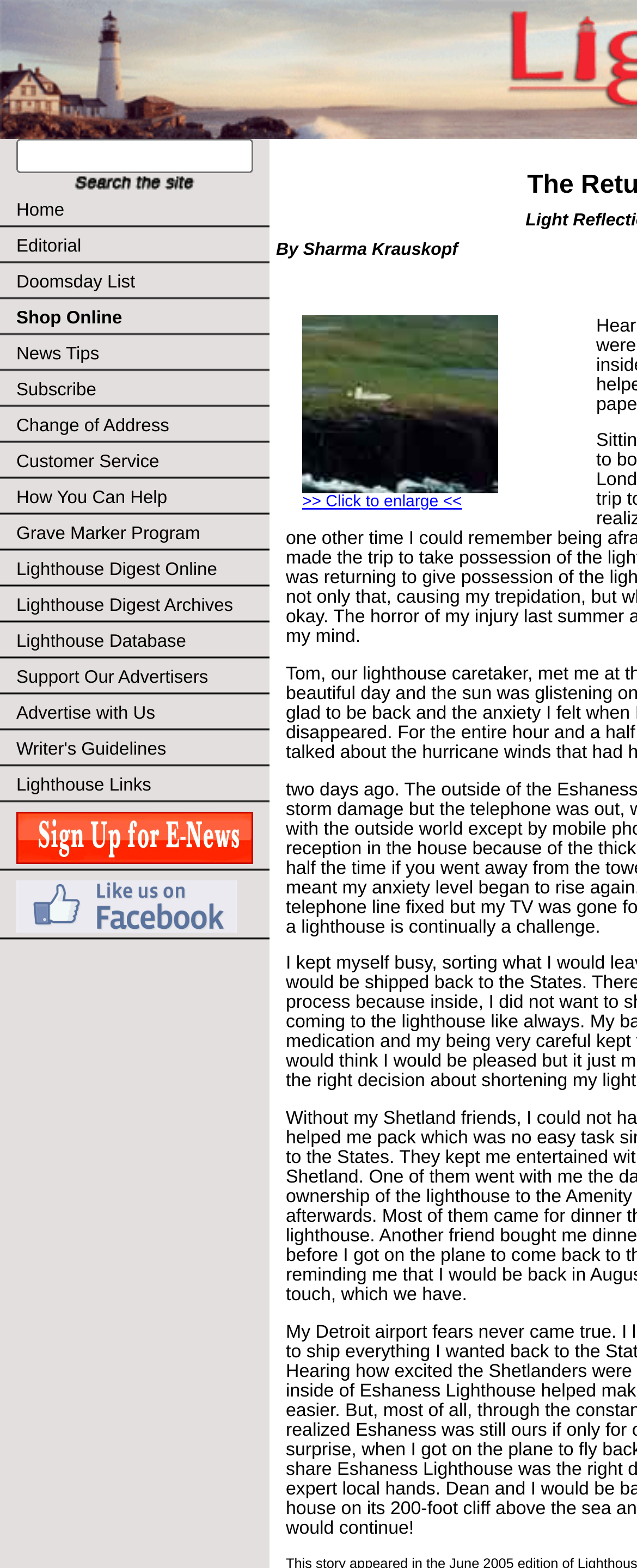Please find and report the bounding box coordinates of the element to click in order to perform the following action: "Go to Customer Service". The coordinates should be expressed as four float numbers between 0 and 1, in the format [left, top, right, bottom].

[0.0, 0.283, 0.423, 0.306]